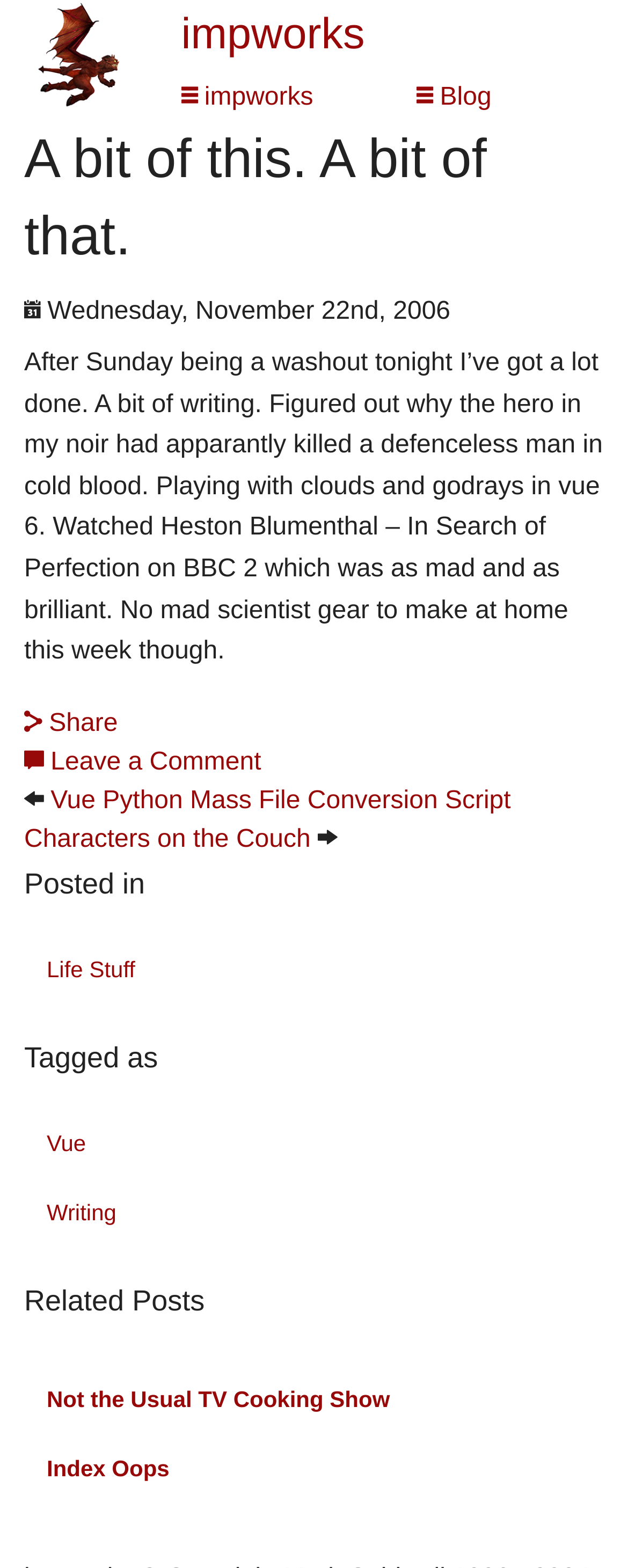Please determine the primary heading and provide its text.

A bit of this. A bit of that.